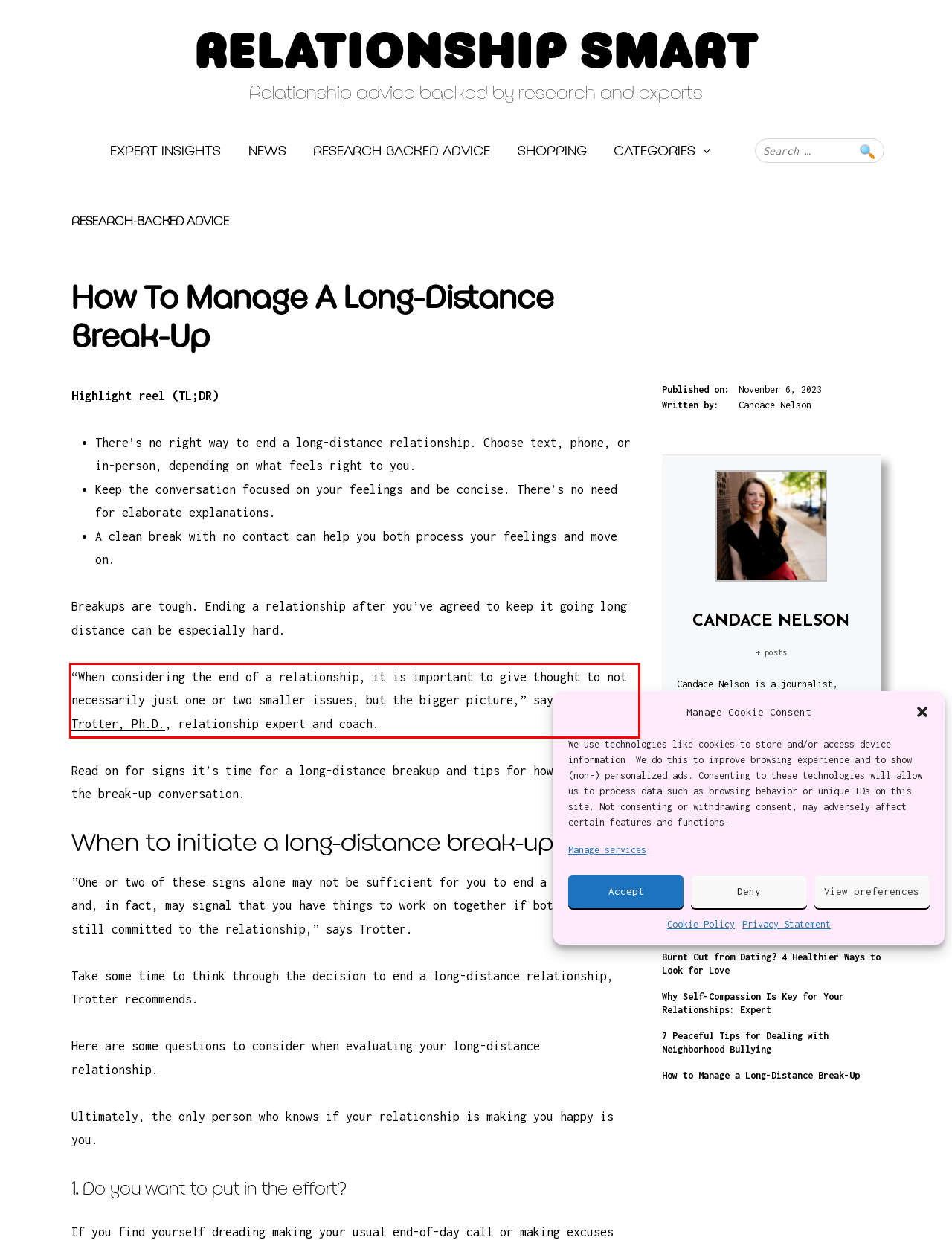Please perform OCR on the text within the red rectangle in the webpage screenshot and return the text content.

“When considering the end of a relationship, it is important to give thought to not necessarily just one or two smaller issues, but the bigger picture,” says Susan Trotter, Ph.D., relationship expert and coach.